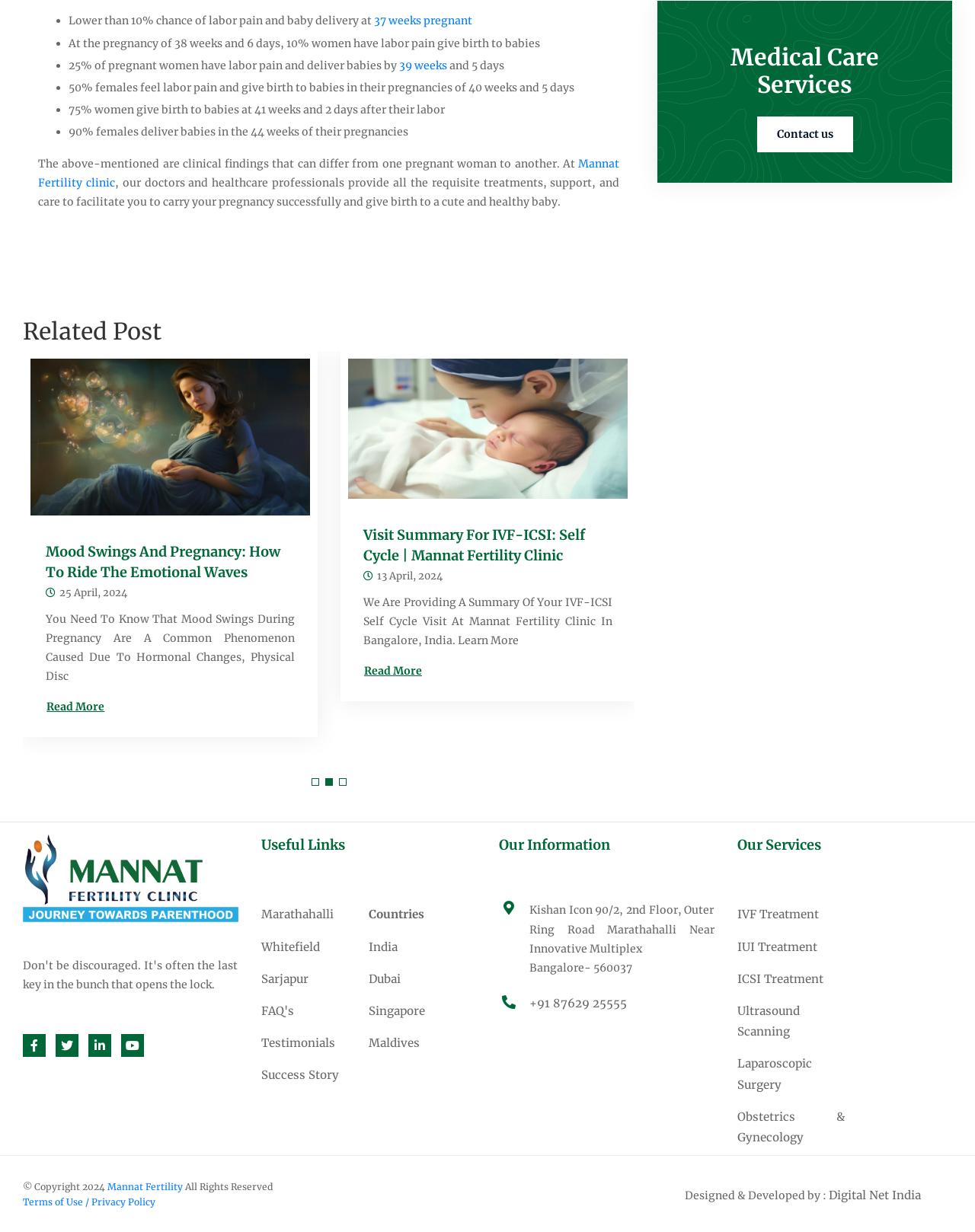Find the bounding box of the element with the following description: "Donate". The coordinates must be four float numbers between 0 and 1, formatted as [left, top, right, bottom].

None